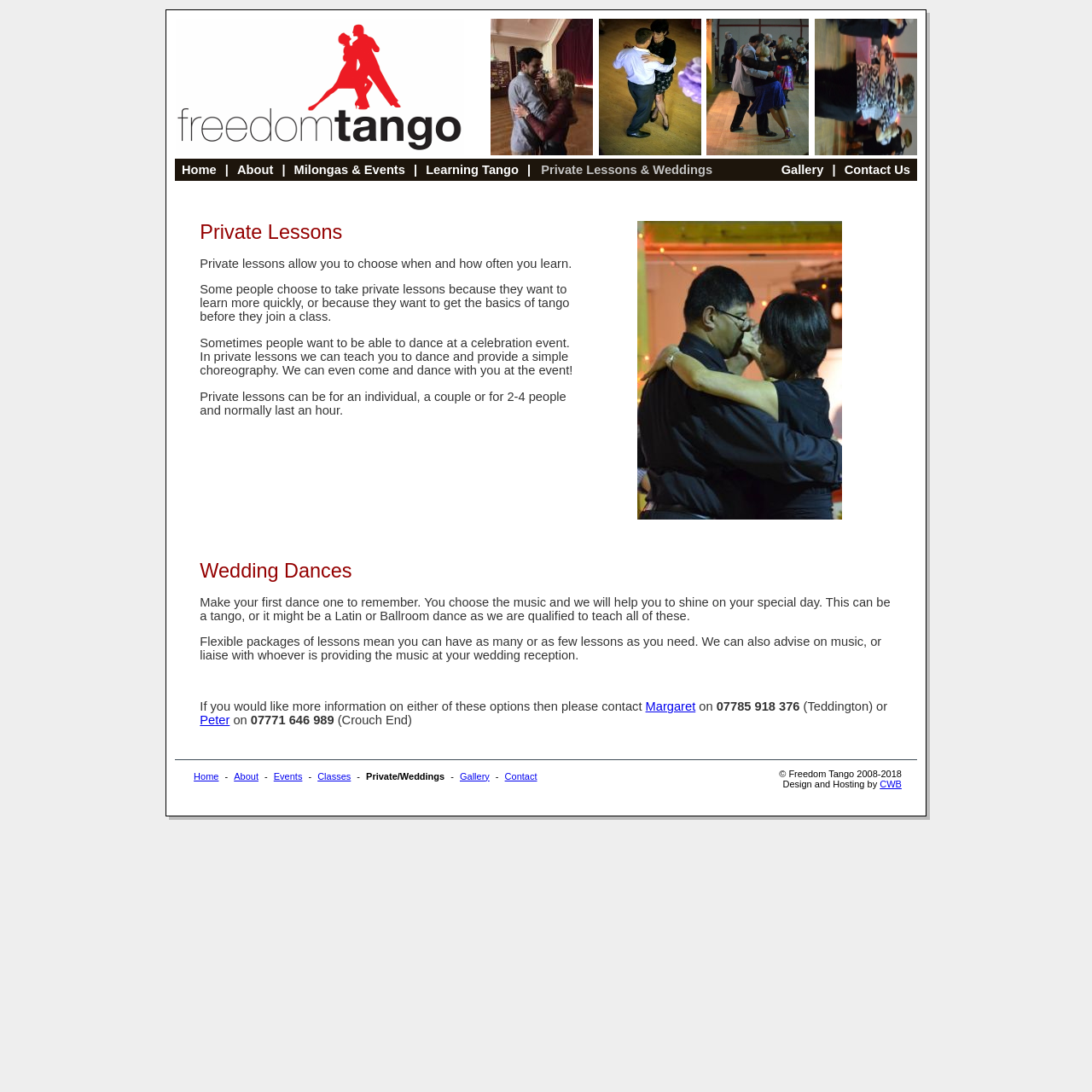Please indicate the bounding box coordinates for the clickable area to complete the following task: "Contact Margaret". The coordinates should be specified as four float numbers between 0 and 1, i.e., [left, top, right, bottom].

[0.591, 0.641, 0.637, 0.653]